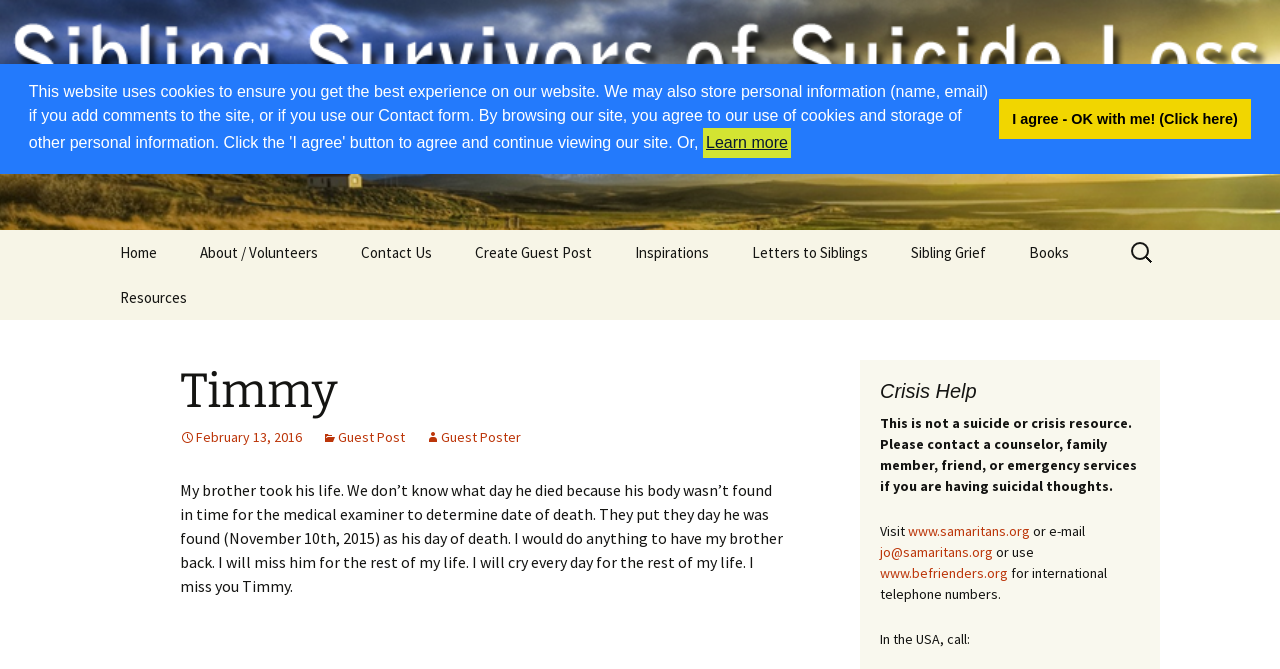Give a detailed overview of the webpage's appearance and contents.

The webpage is about Timmy, a personal blog or tribute page. At the top, there is a cookie consent dialog with two buttons: "Learn more about cookies" and "Dismiss cookie message". Below this dialog, there is a navigation menu with links to "Home", "About / Volunteers", "Contact Us", "Create Guest Post", "Inspirations", "Letters to Siblings", "Sibling Grief", "Books", and "Resources". 

On the left side, there is a search bar with a label "Search for:". Above the search bar, there is a heading "Timmy" and a subheading with the date "February 13, 2016". Below the search bar, there is a long paragraph of text describing the author's emotional pain and grief after losing their brother Timmy to suicide. 

On the right side, there is a section titled "Crisis Help" with a warning message stating that this is not a suicide or crisis resource and providing links to external resources, including www.samaritans.org and www.befrienders.org, for those in need of help.